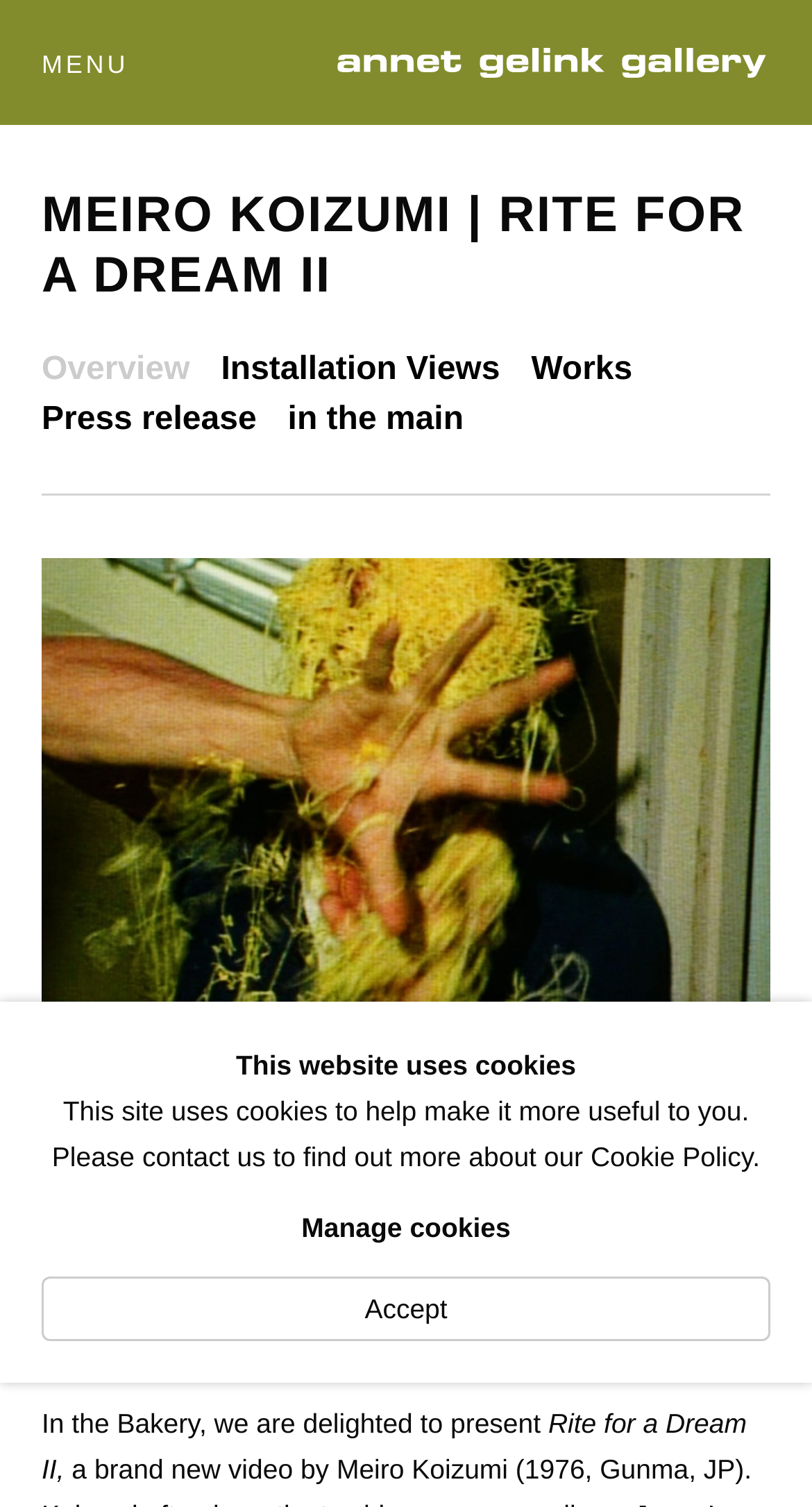Identify and provide the bounding box for the element described by: "Overview".

[0.051, 0.232, 0.234, 0.259]